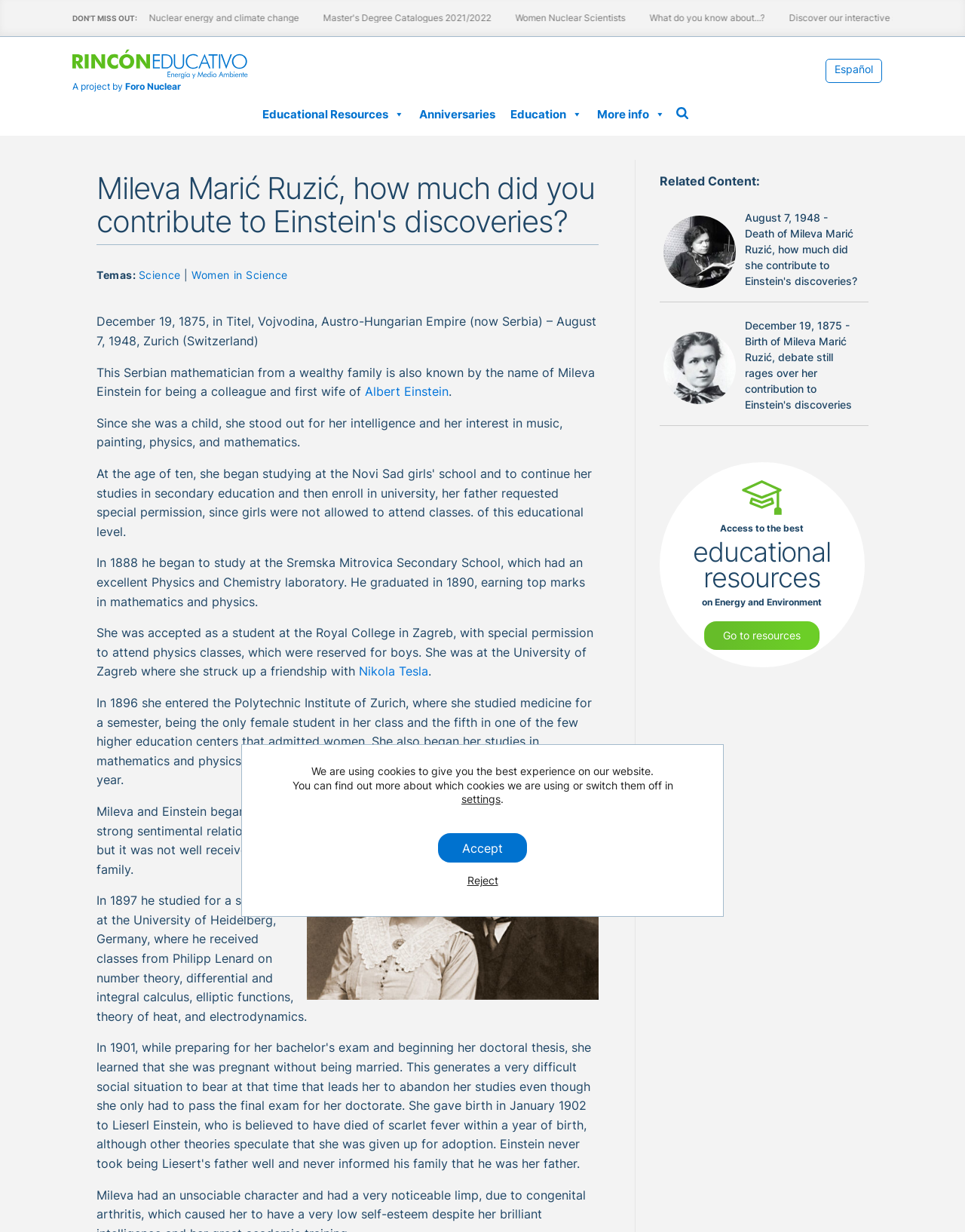Using the image as a reference, answer the following question in as much detail as possible:
What is the topic of the educational resources mentioned on the webpage?

The webpage mentions 'Access to the best educational resources on Energy and Environment' in the section with the heading 'educational resources'.